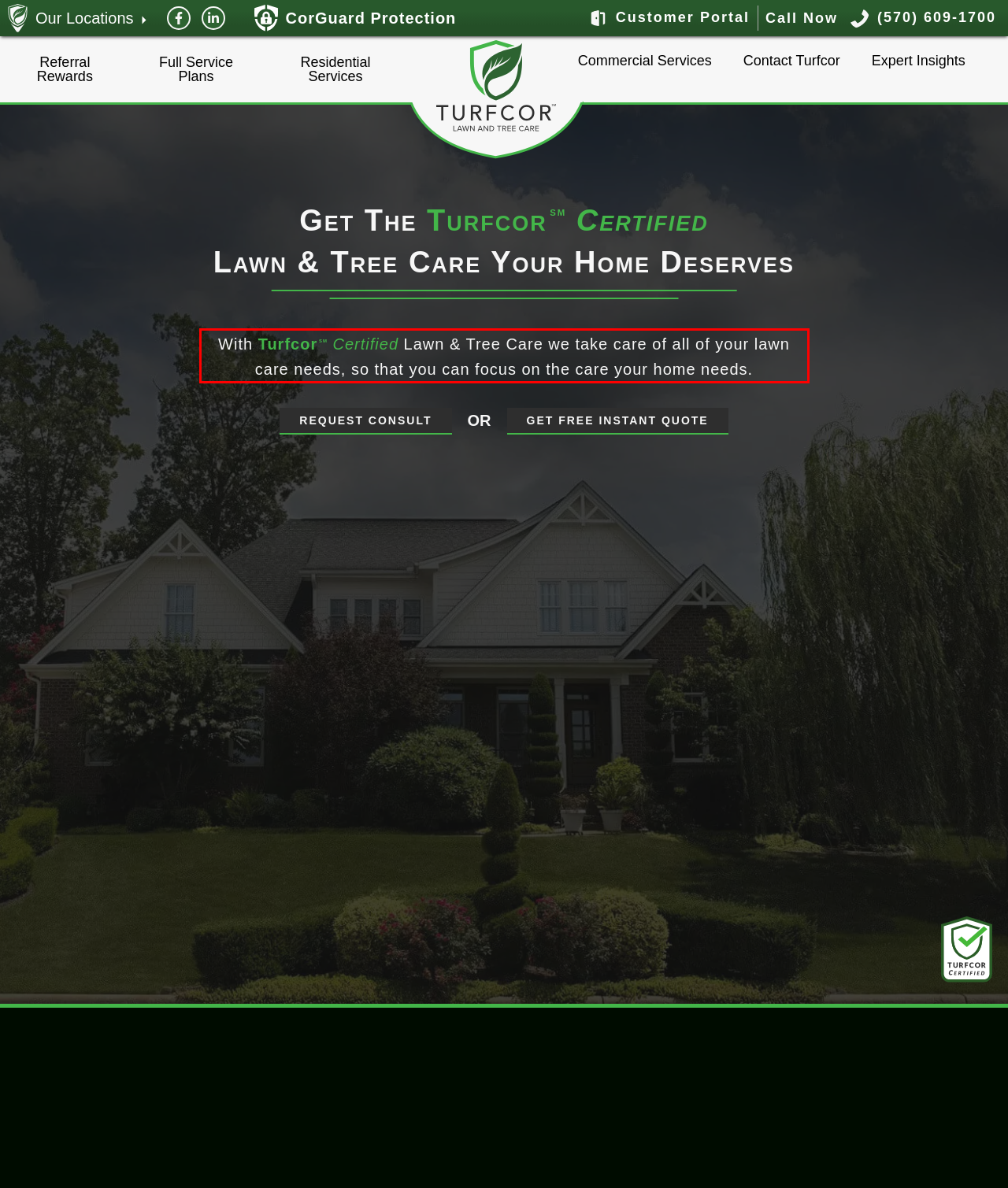Within the screenshot of the webpage, there is a red rectangle. Please recognize and generate the text content inside this red bounding box.

With TurfcorSM Certified Lawn & Tree Care we take care of all of your lawn care needs, so that you can focus on the care your home needs.